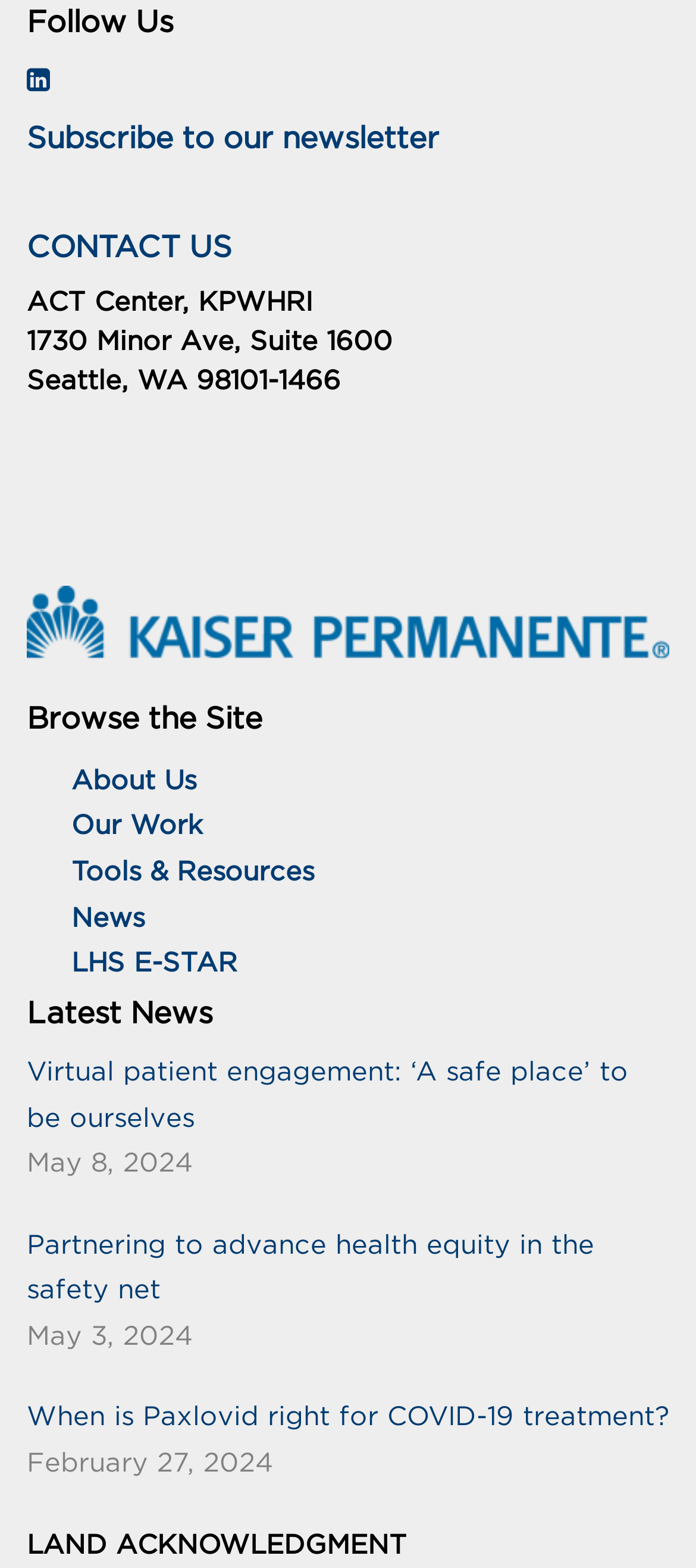Provide a brief response in the form of a single word or phrase:
What is the name of the newsletter?

Subscribe to our newsletter